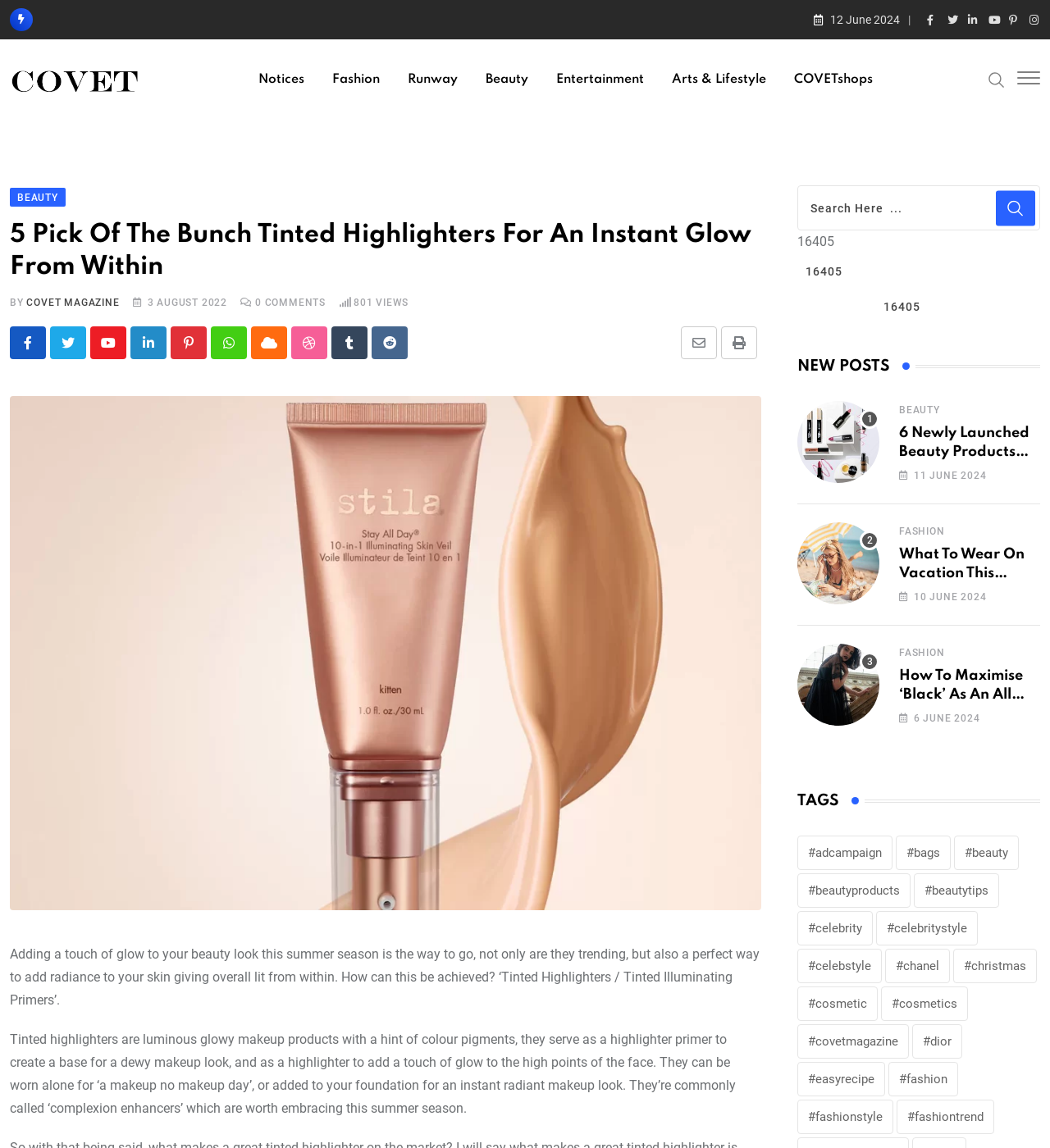Identify the bounding box coordinates for the element you need to click to achieve the following task: "Search for something". The coordinates must be four float values ranging from 0 to 1, formatted as [left, top, right, bottom].

[0.759, 0.161, 0.991, 0.221]